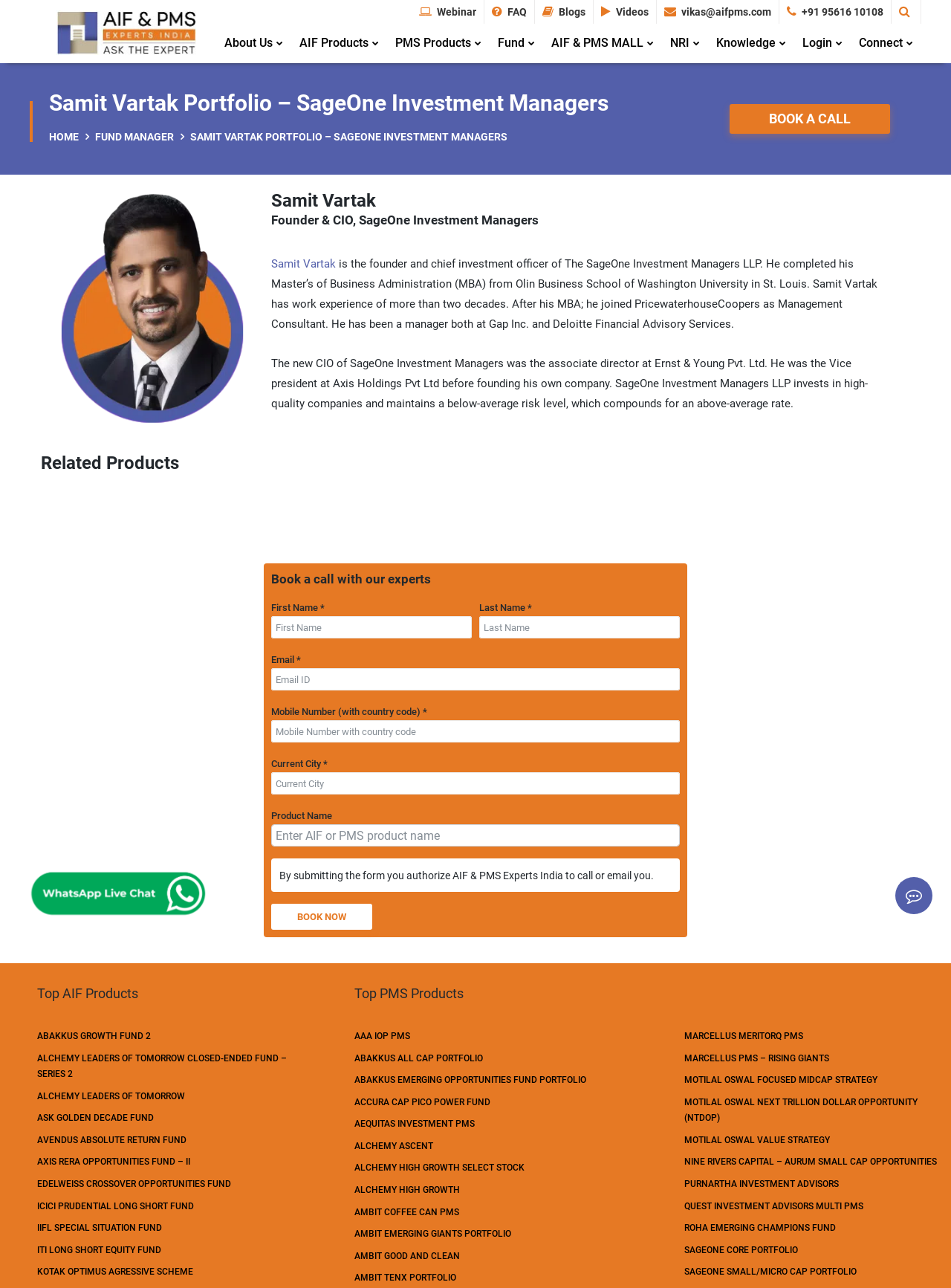Please determine the bounding box coordinates of the clickable area required to carry out the following instruction: "Click the 'BOOK NOW' button". The coordinates must be four float numbers between 0 and 1, represented as [left, top, right, bottom].

[0.285, 0.702, 0.391, 0.722]